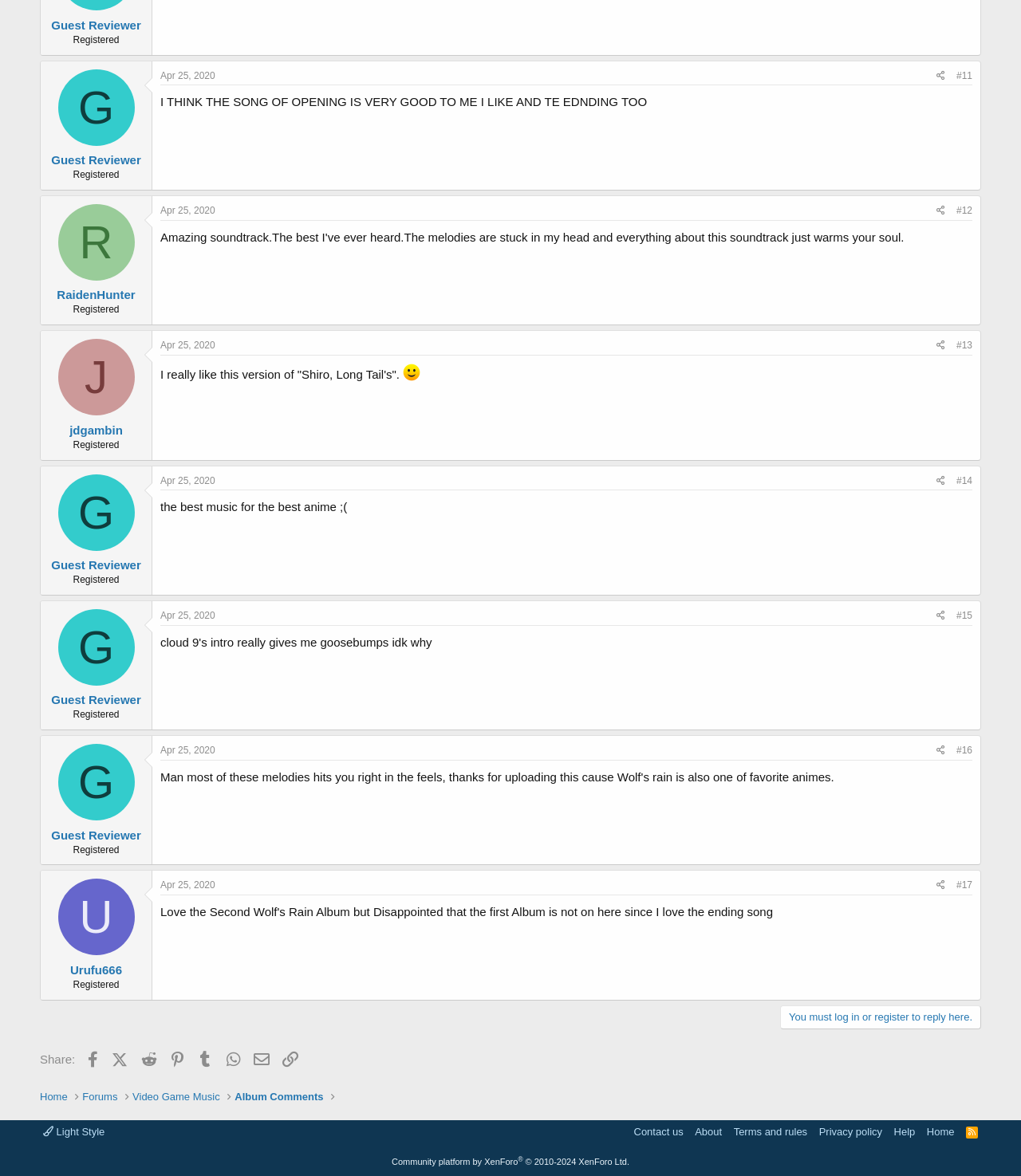Given the element description, predict the bounding box coordinates in the format (top-left x, top-left y, bottom-right x, bottom-right y), using floating point numbers between 0 and 1: Email

[0.242, 0.889, 0.269, 0.912]